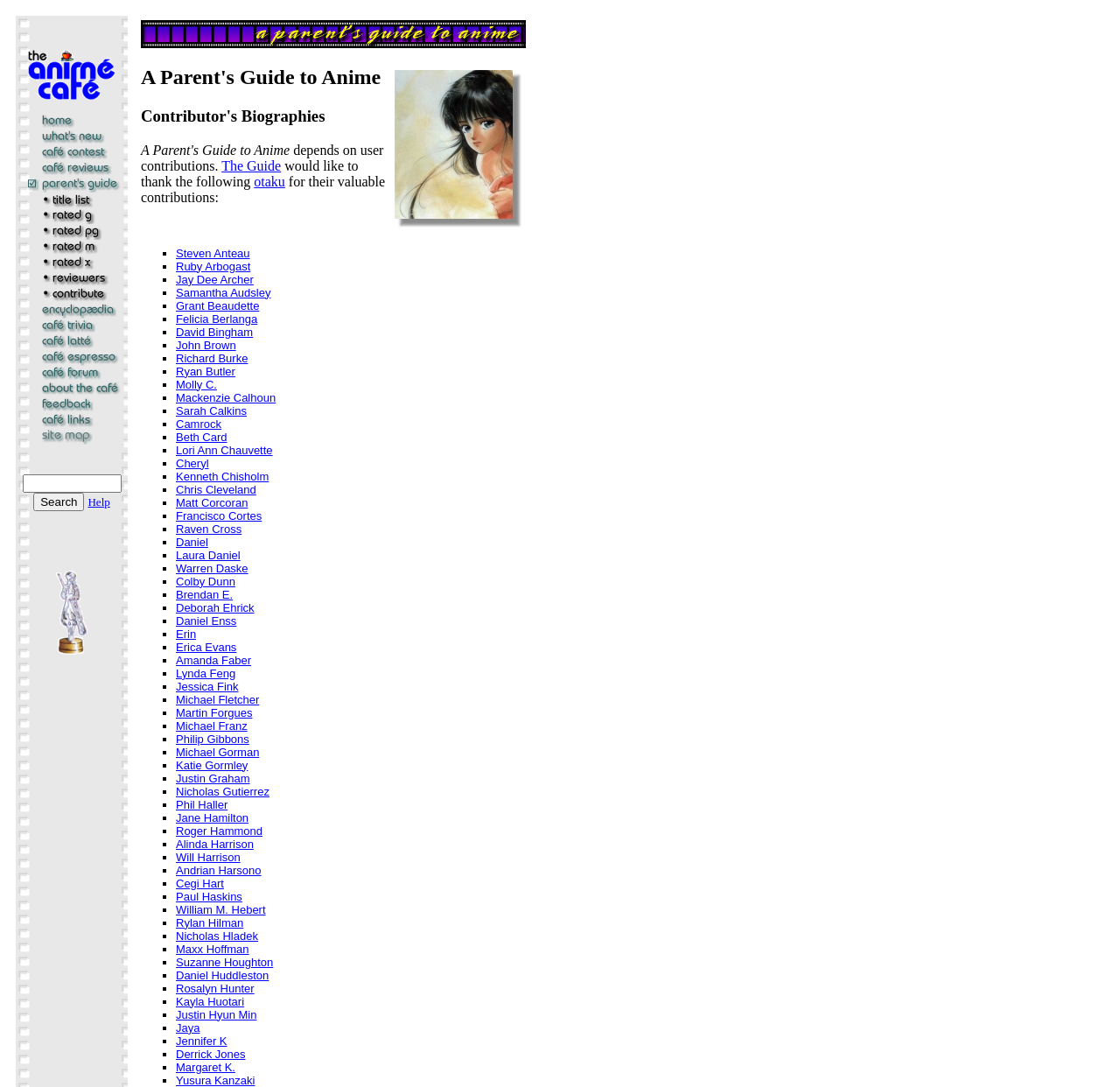What is the function of the links at the top of the webpage?
Please provide an in-depth and detailed response to the question.

The links at the top of the webpage, such as 'What's New', 'Episode-by-Episode Anime Reviews', and 'Title List', serve as navigation tools, allowing users to quickly access different sections of the website and explore its content.